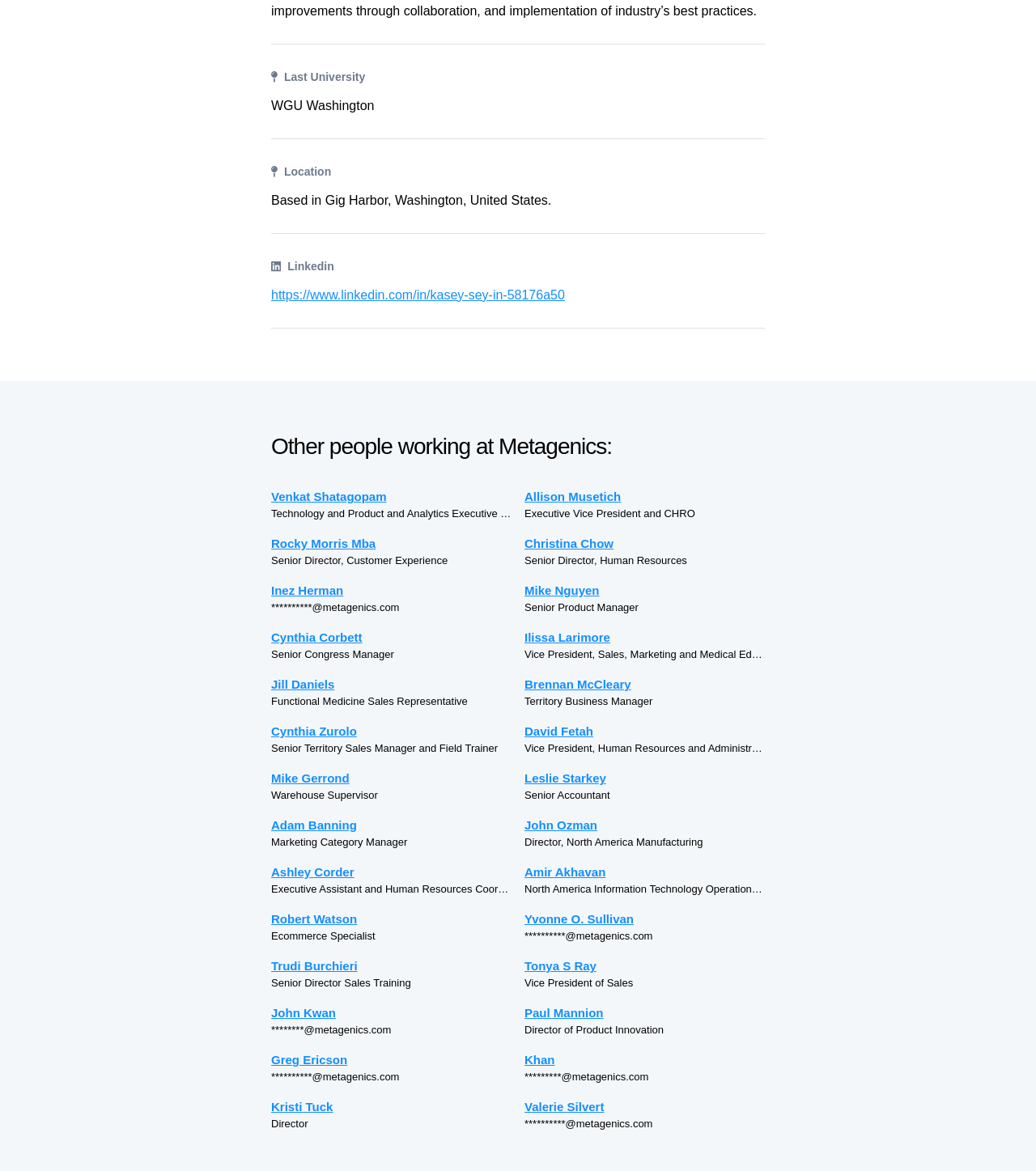Please identify the bounding box coordinates of the element's region that needs to be clicked to fulfill the following instruction: "Visit Cynthia Corbett's profile". The bounding box coordinates should consist of four float numbers between 0 and 1, i.e., [left, top, right, bottom].

[0.262, 0.537, 0.494, 0.552]